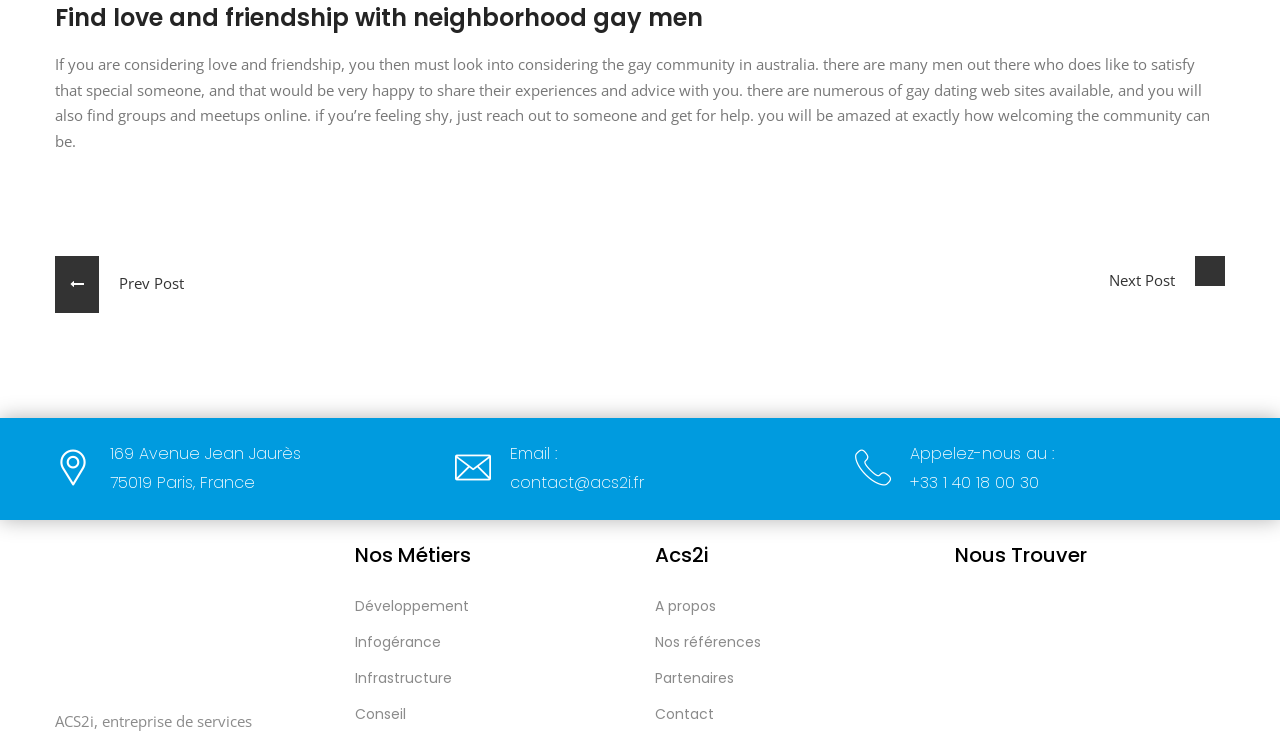Identify the bounding box coordinates for the UI element described by the following text: "Partenaires". Provide the coordinates as four float numbers between 0 and 1, in the format [left, top, right, bottom].

[0.512, 0.9, 0.573, 0.941]